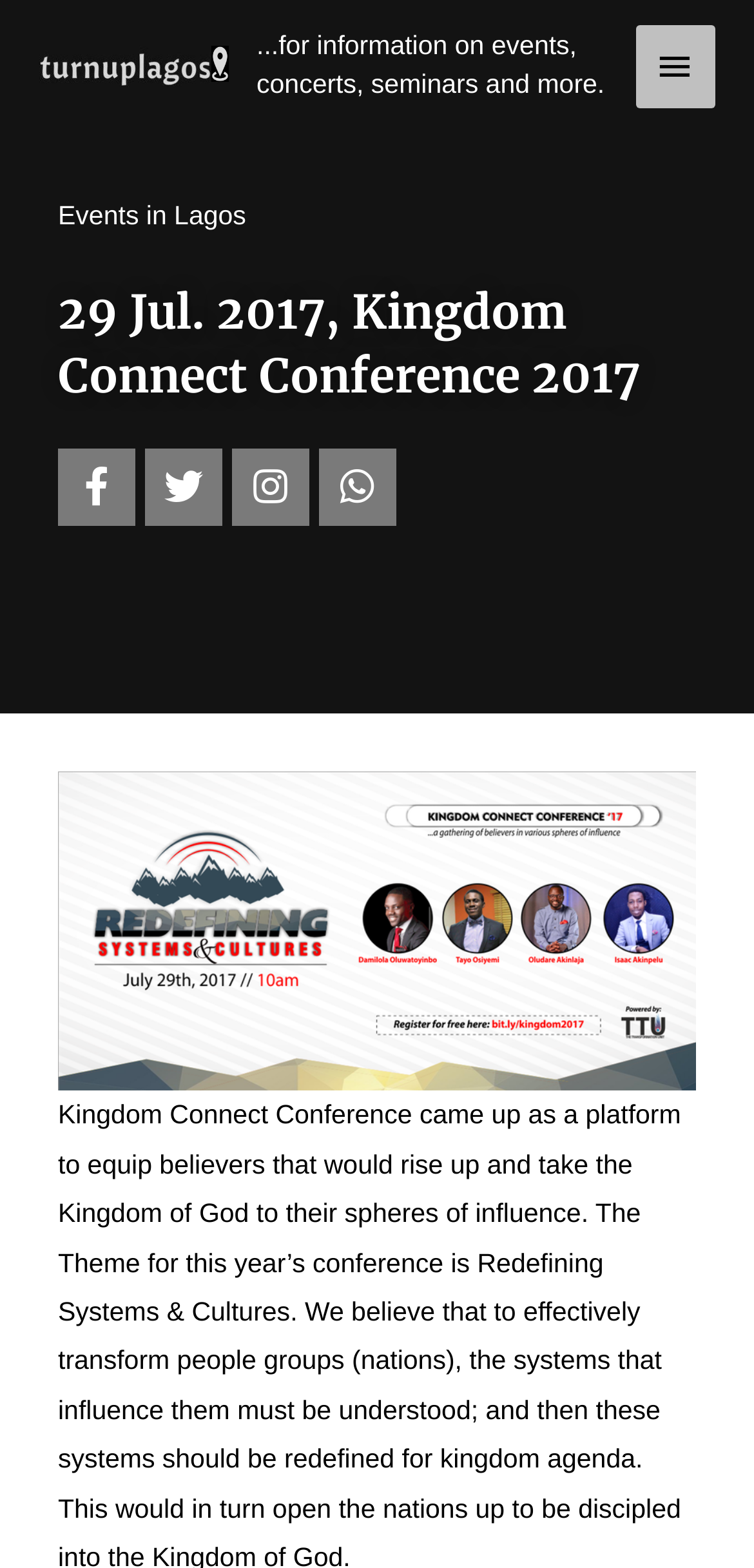Respond with a single word or phrase to the following question: What is the bounding box coordinate of the main menu button?

[0.842, 0.016, 0.949, 0.069]